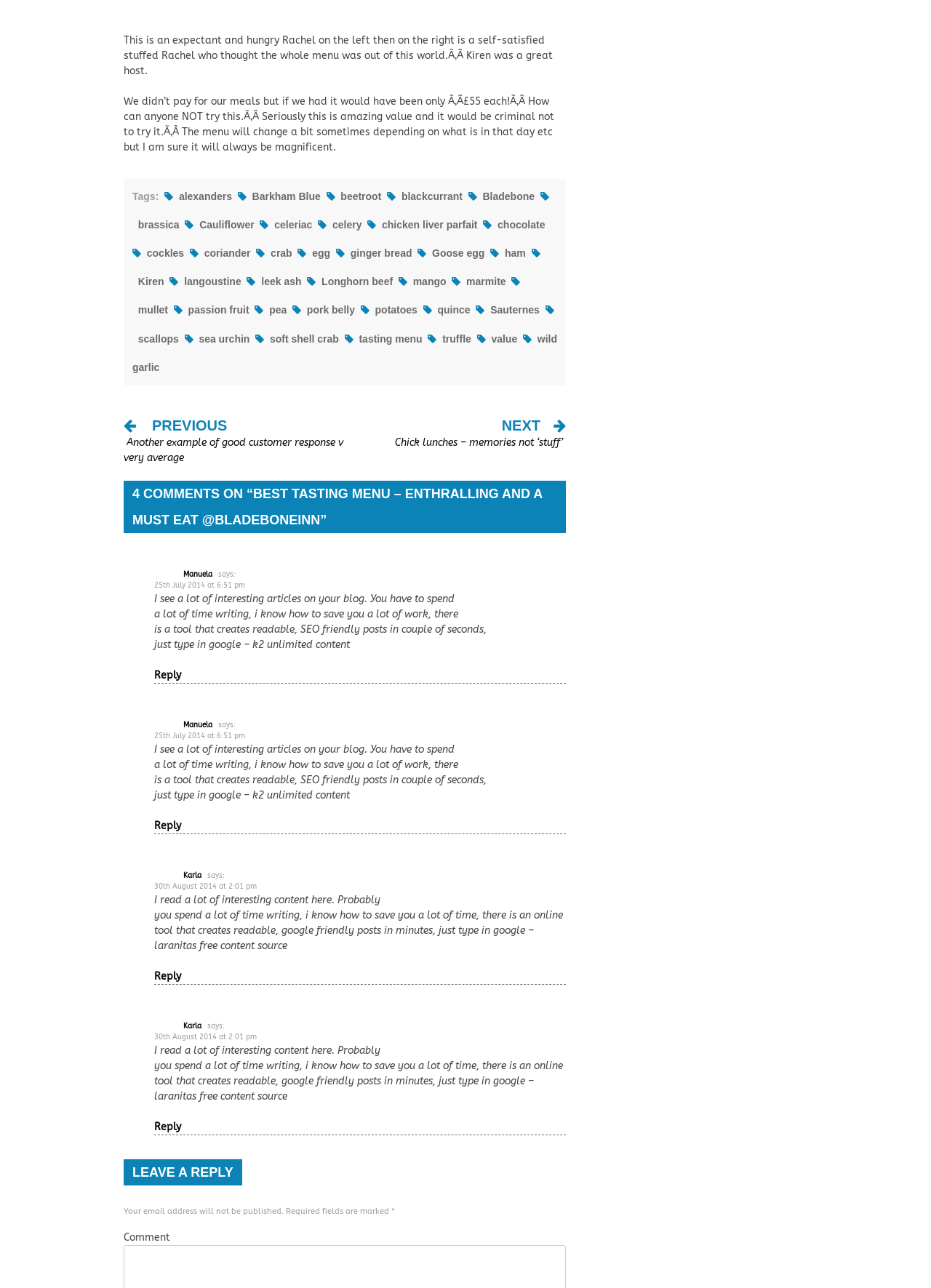Identify the bounding box coordinates of the region I need to click to complete this instruction: "Click on the link to read about Alexander's".

[0.192, 0.148, 0.249, 0.157]